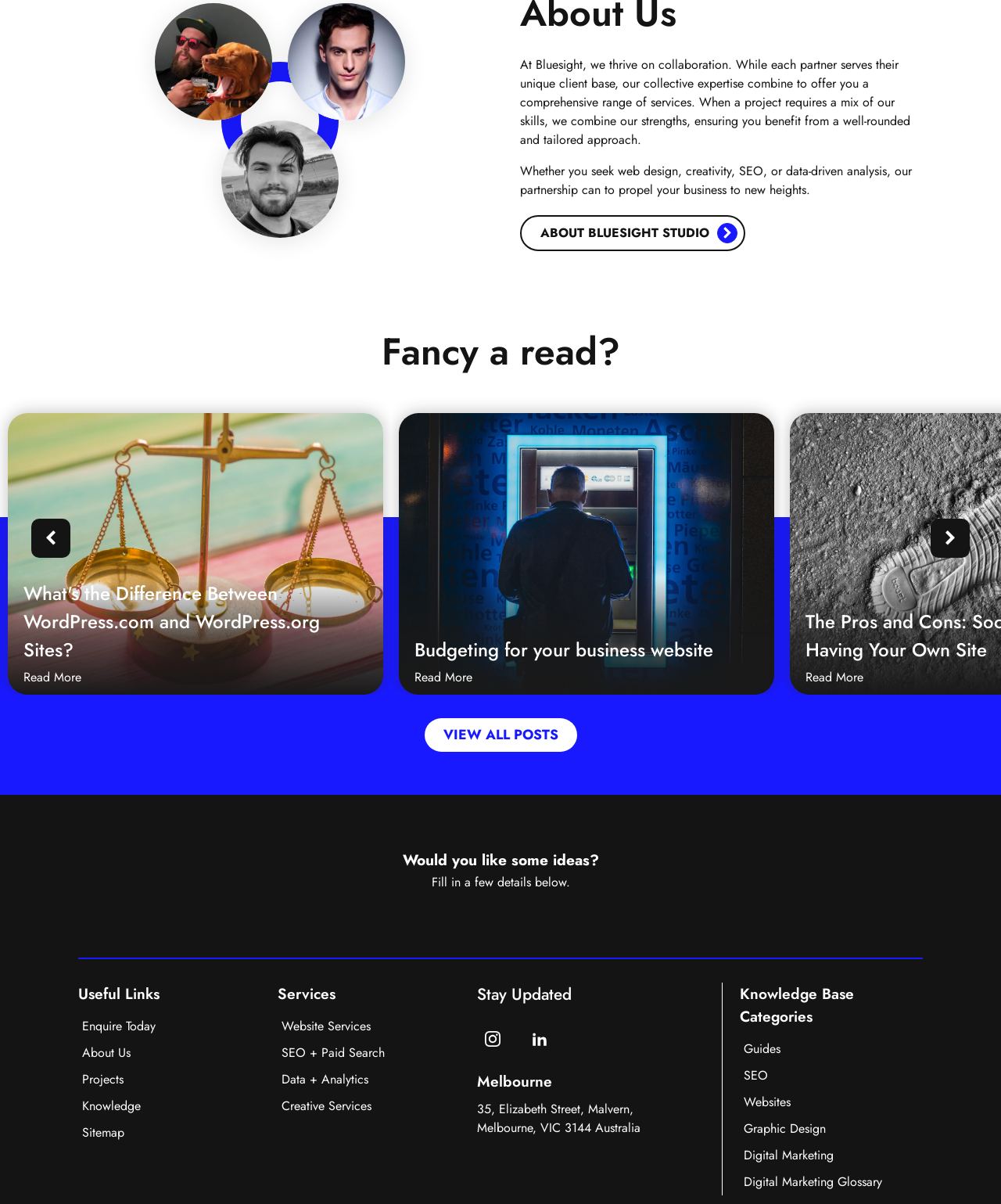Specify the bounding box coordinates of the element's region that should be clicked to achieve the following instruction: "Learn about website services". The bounding box coordinates consist of four float numbers between 0 and 1, in the format [left, top, right, bottom].

[0.277, 0.842, 0.388, 0.864]